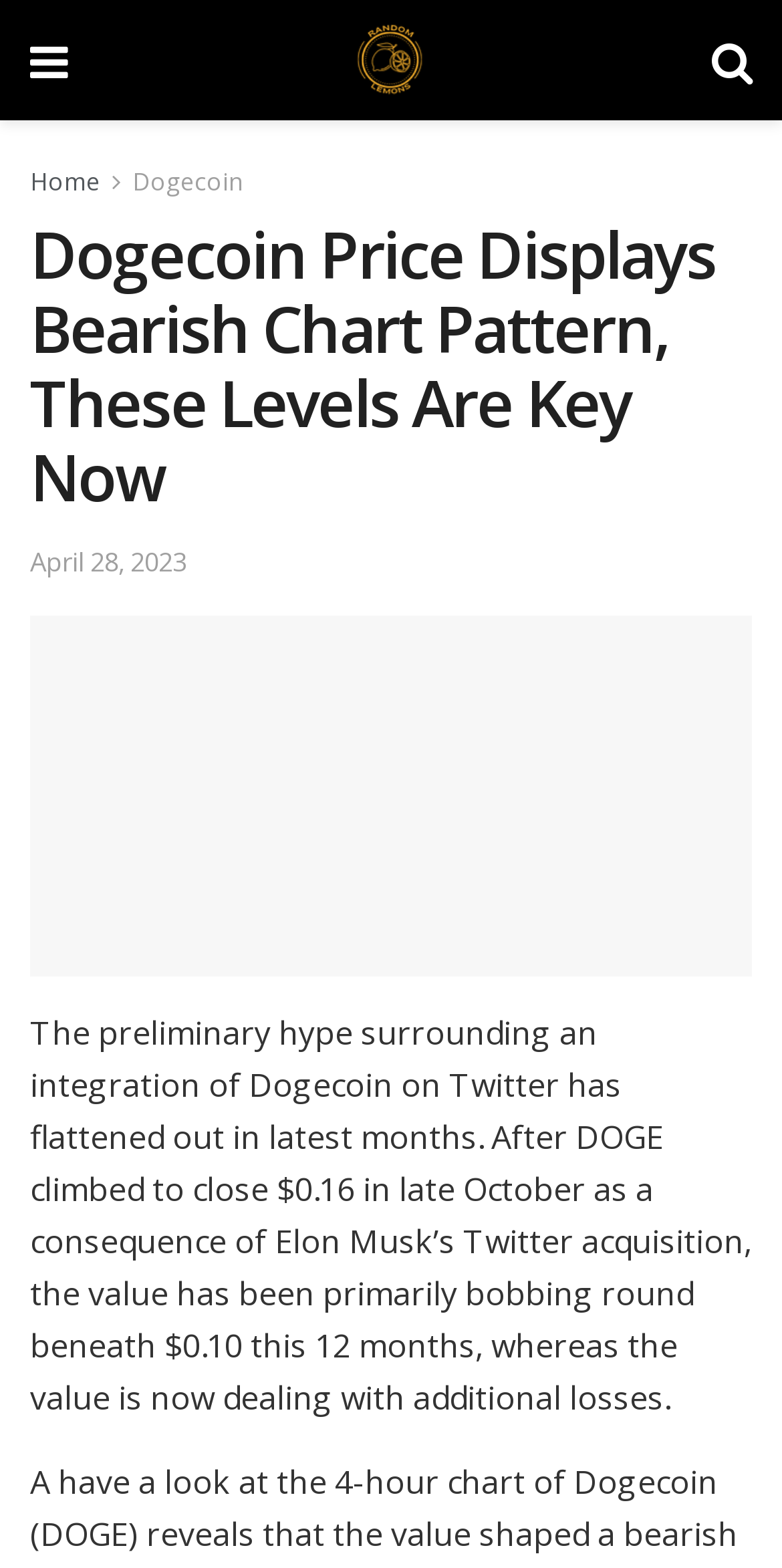What is the current trend of Dogecoin?
Please respond to the question with a detailed and thorough explanation.

Based on the webpage, the heading 'Dogecoin Price Displays Bearish Chart Pattern, These Levels Are Key Now' suggests that the current trend of Dogecoin is bearish, which means the price is decreasing or expected to decrease.